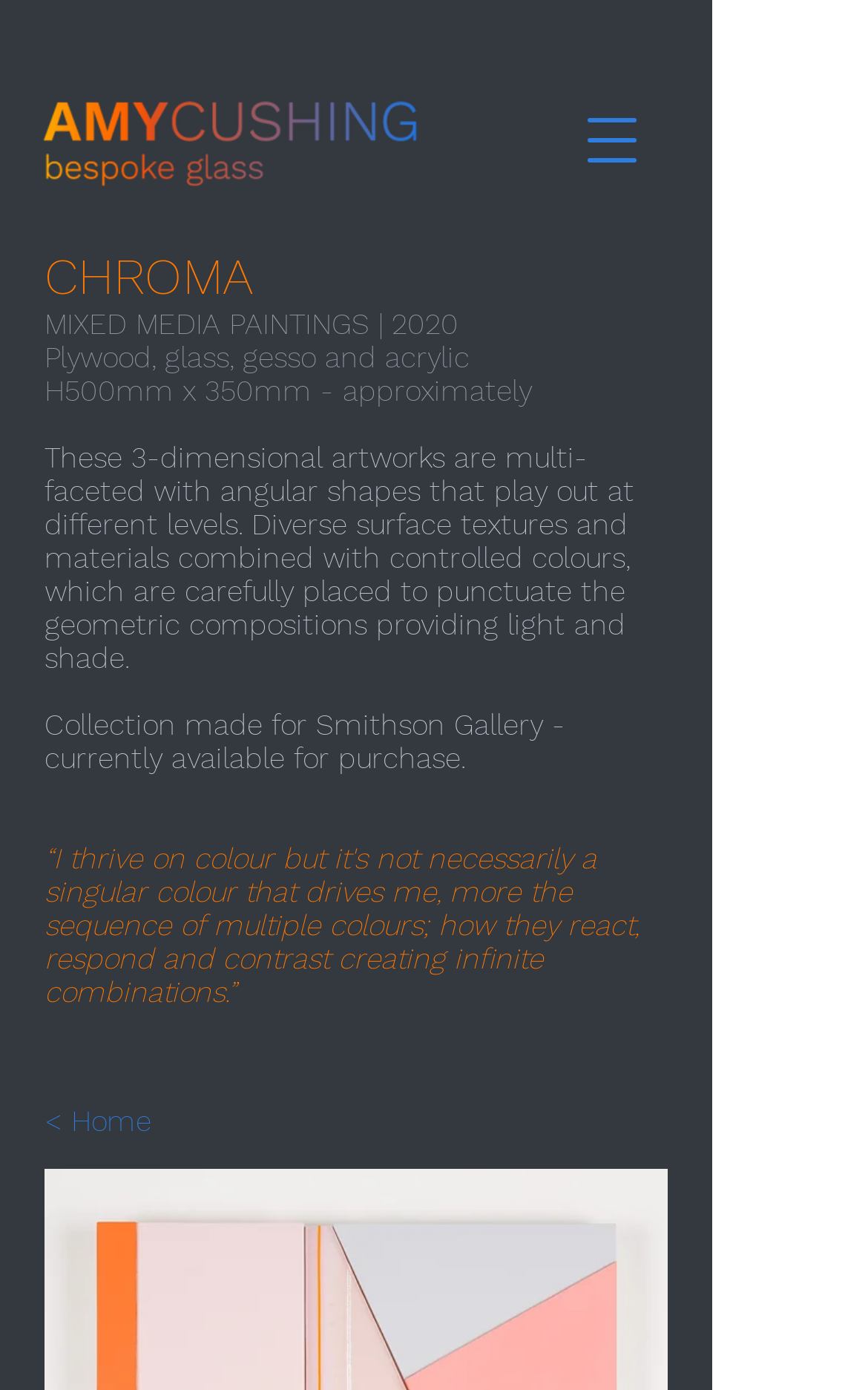Provide a thorough description of this webpage.

The webpage is about Chroma-pink, a bespoke glass artwork by Amy Cushing. At the top left, there is a link. Next to it, on the top right, is a button to open a navigation menu. Below the button, the heading "CHROMA" is prominently displayed. 

Under the heading, there are four paragraphs of text. The first paragraph mentions "MIXED MEDIA PAINTINGS | 2020". The second paragraph describes the materials used, including plywood, glass, gesso, and acrylic. The third paragraph provides the dimensions of the artwork, approximately 500mm x 350mm. The fourth and longest paragraph explains the characteristics of the 3-dimensional artworks, including their angular shapes, diverse surface textures, and controlled colors. 

Below these paragraphs, there is a statement indicating that the collection was made for Smithson Gallery and is currently available for purchase. At the bottom left, there is a link to return to the home page.